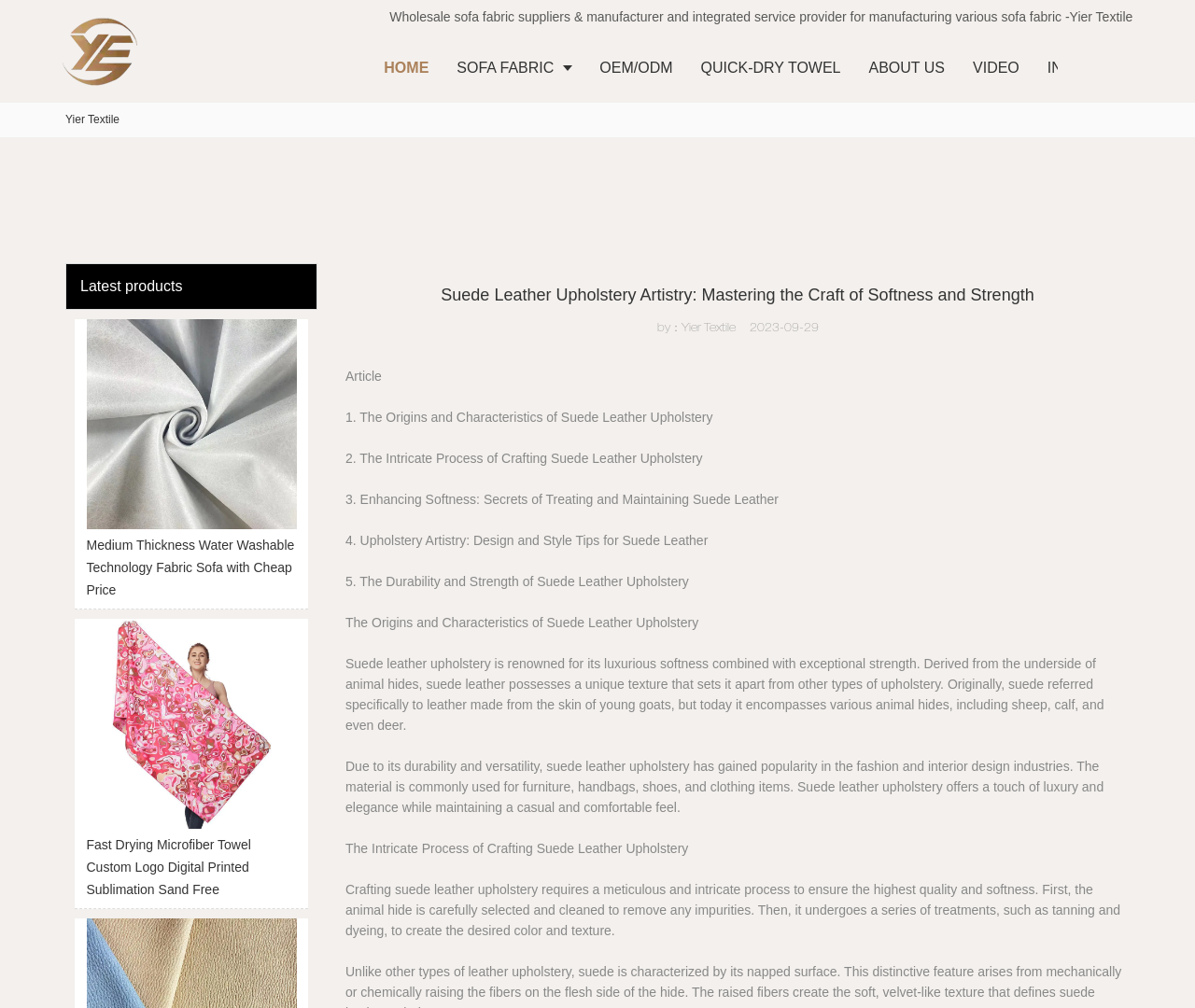Please provide a comprehensive answer to the question below using the information from the image: What type of leather is renowned for its luxurious softness?

Based on the webpage content, suede leather upholstery is described as being renowned for its luxurious softness combined with exceptional strength. This information is found in the section 'The Origins and Characteristics of Suede Leather Upholstery'.